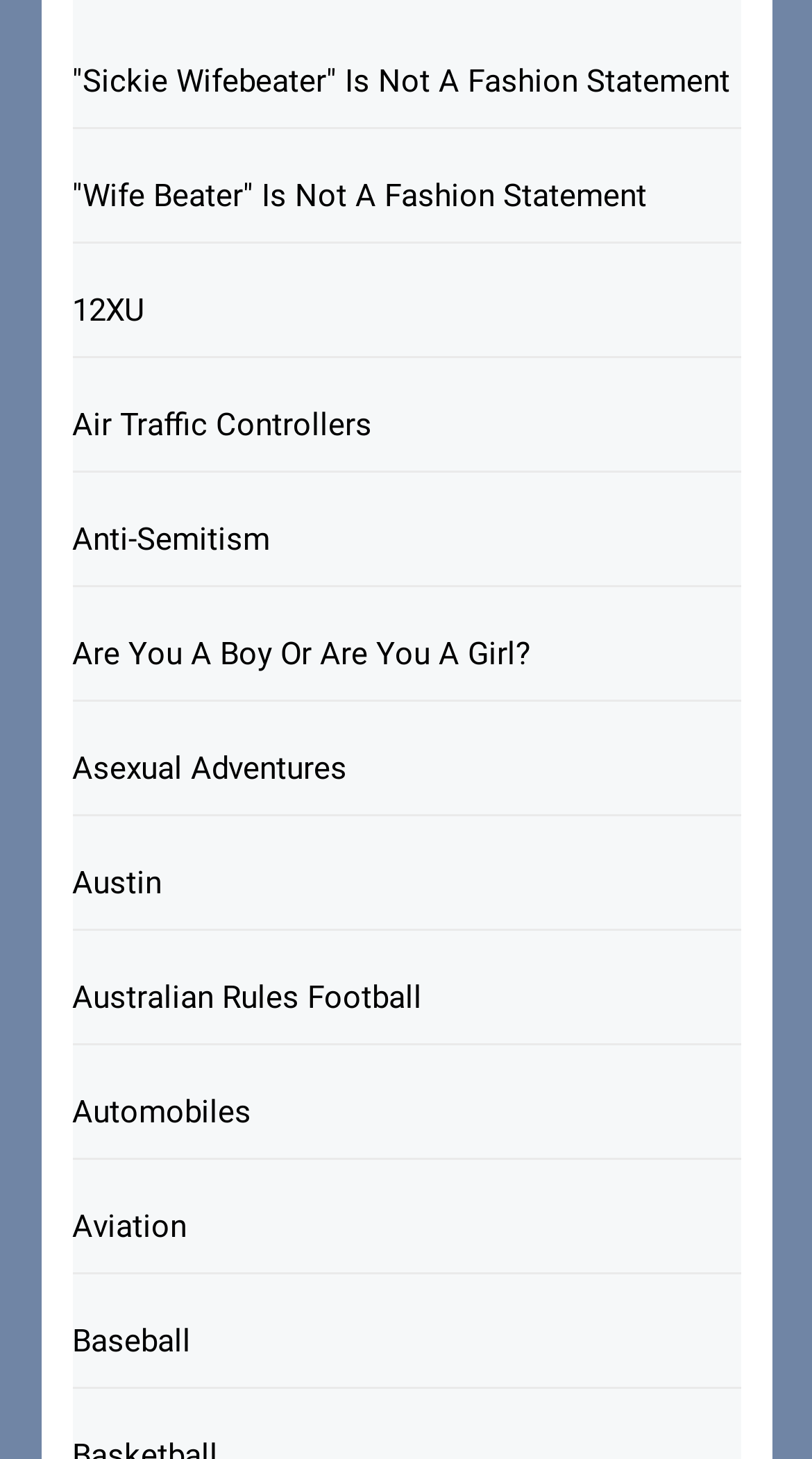Please respond to the question with a concise word or phrase:
Are the links on the webpage related to sports?

Some are